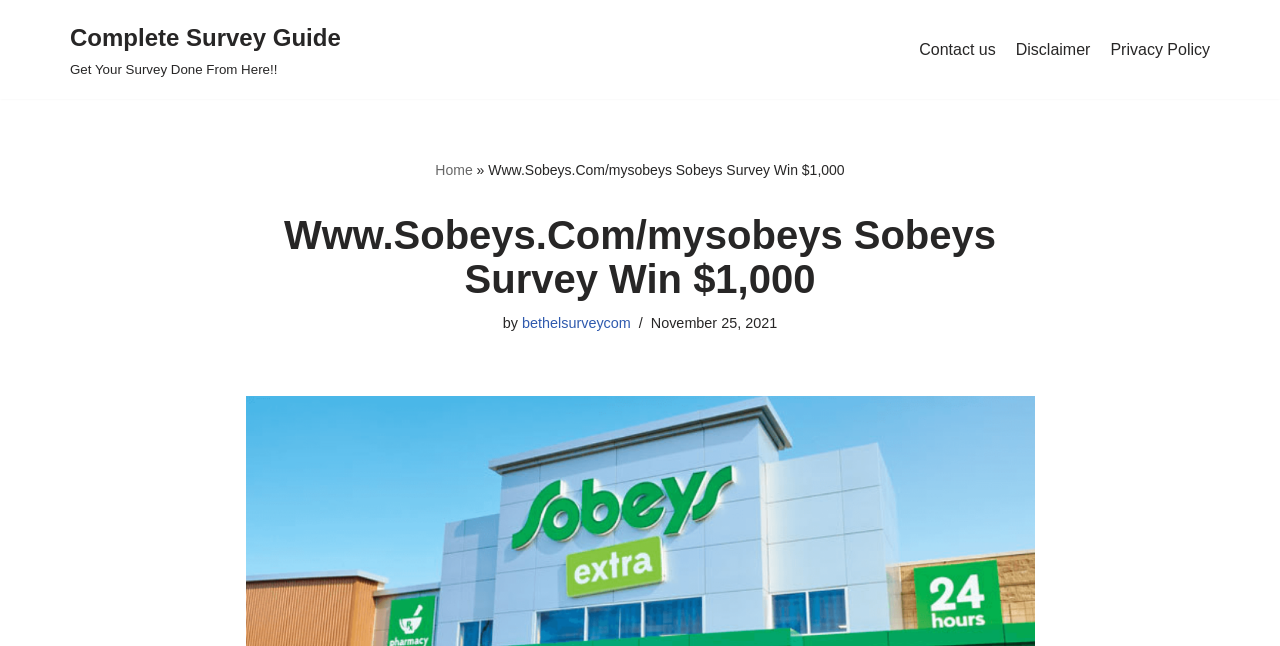Extract the bounding box coordinates for the described element: "Privacy Policy". The coordinates should be represented as four float numbers between 0 and 1: [left, top, right, bottom].

[0.868, 0.057, 0.945, 0.097]